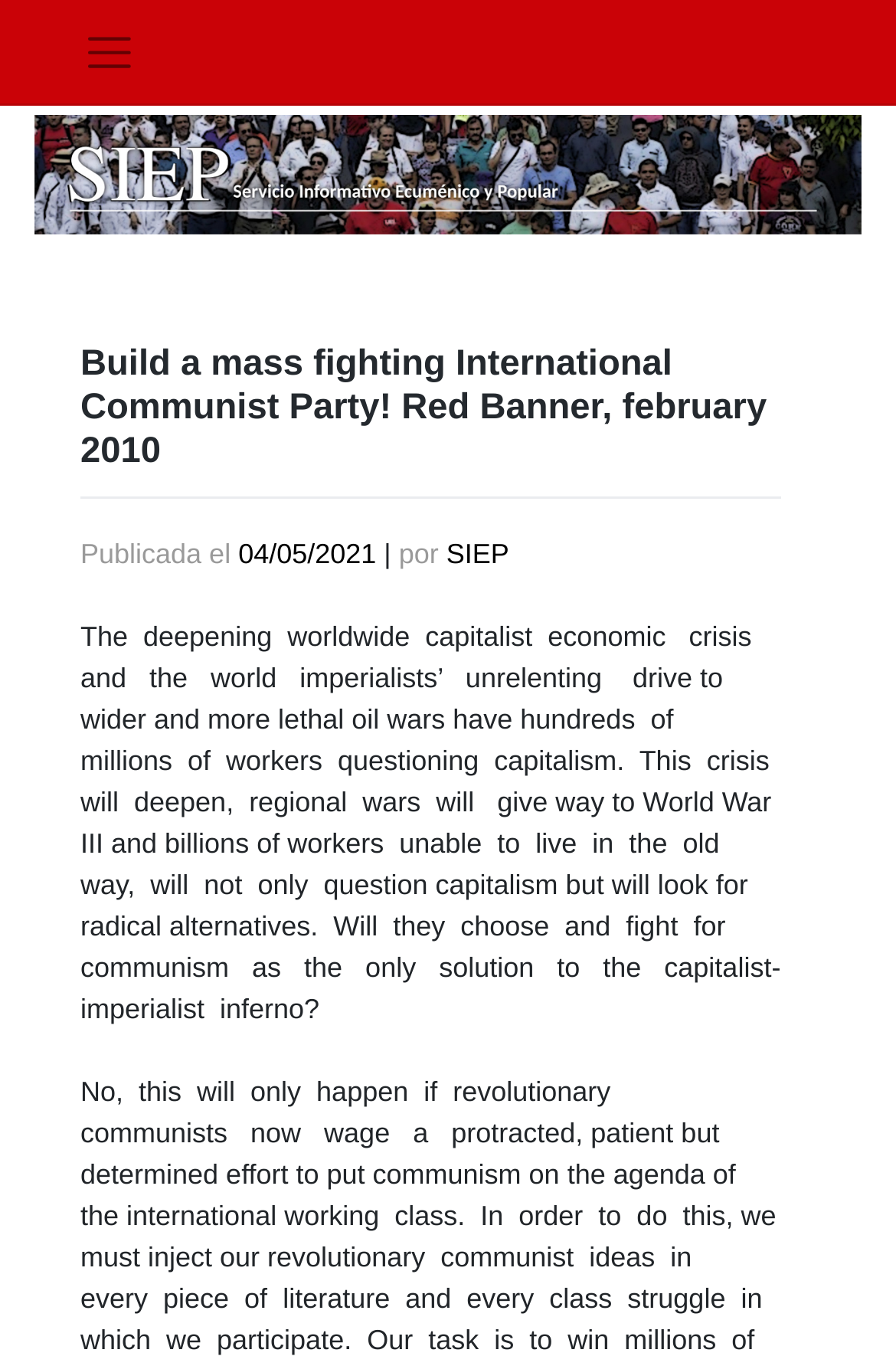Find the bounding box of the UI element described as follows: "aria-label="Toggle navigation"".

[0.069, 0.015, 0.173, 0.063]